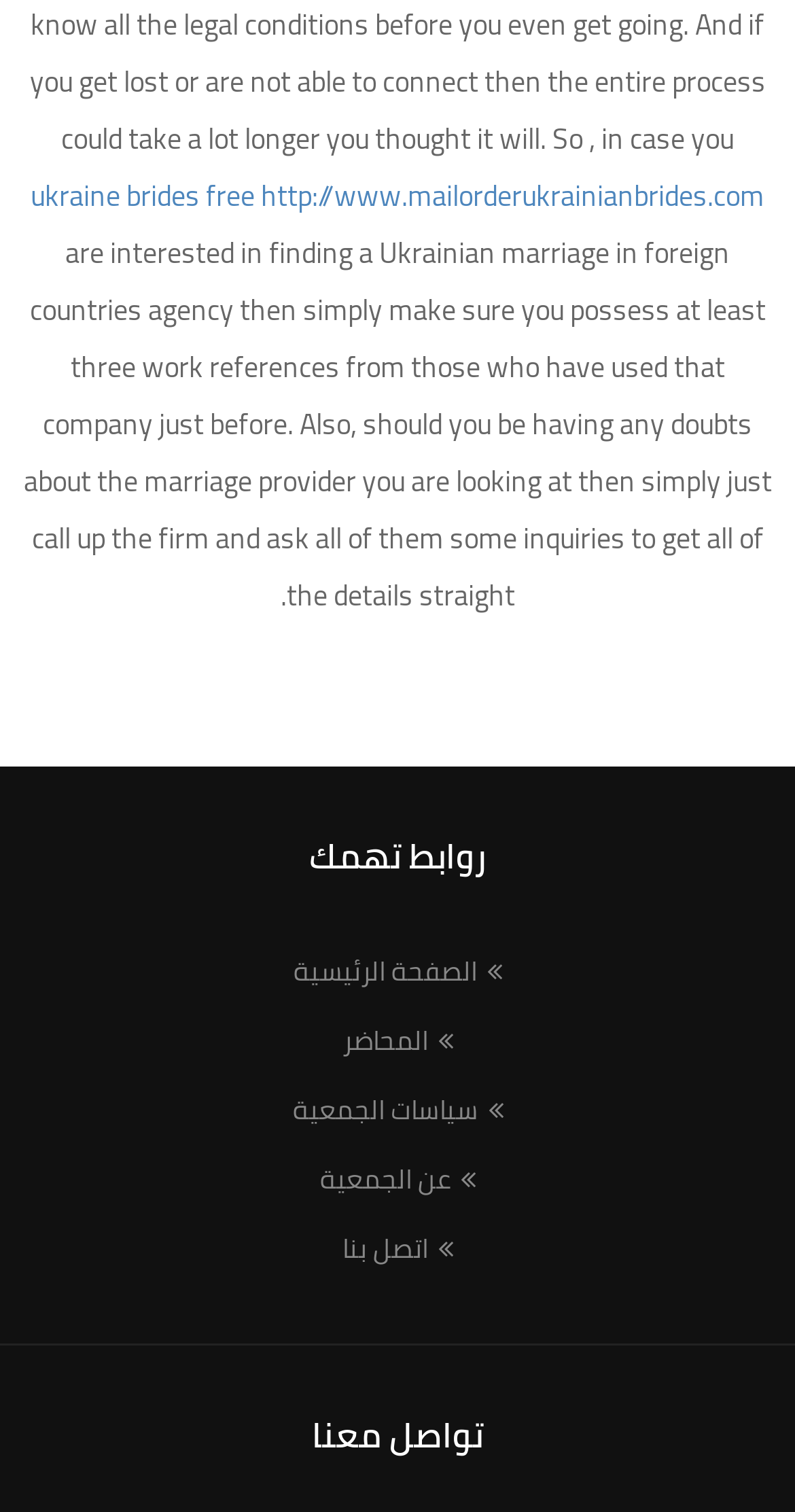Locate the bounding box of the UI element defined by this description: "ukraine brides free http://www.mailorderukrainianbrides.com". The coordinates should be given as four float numbers between 0 and 1, formatted as [left, top, right, bottom].

[0.038, 0.112, 0.962, 0.148]